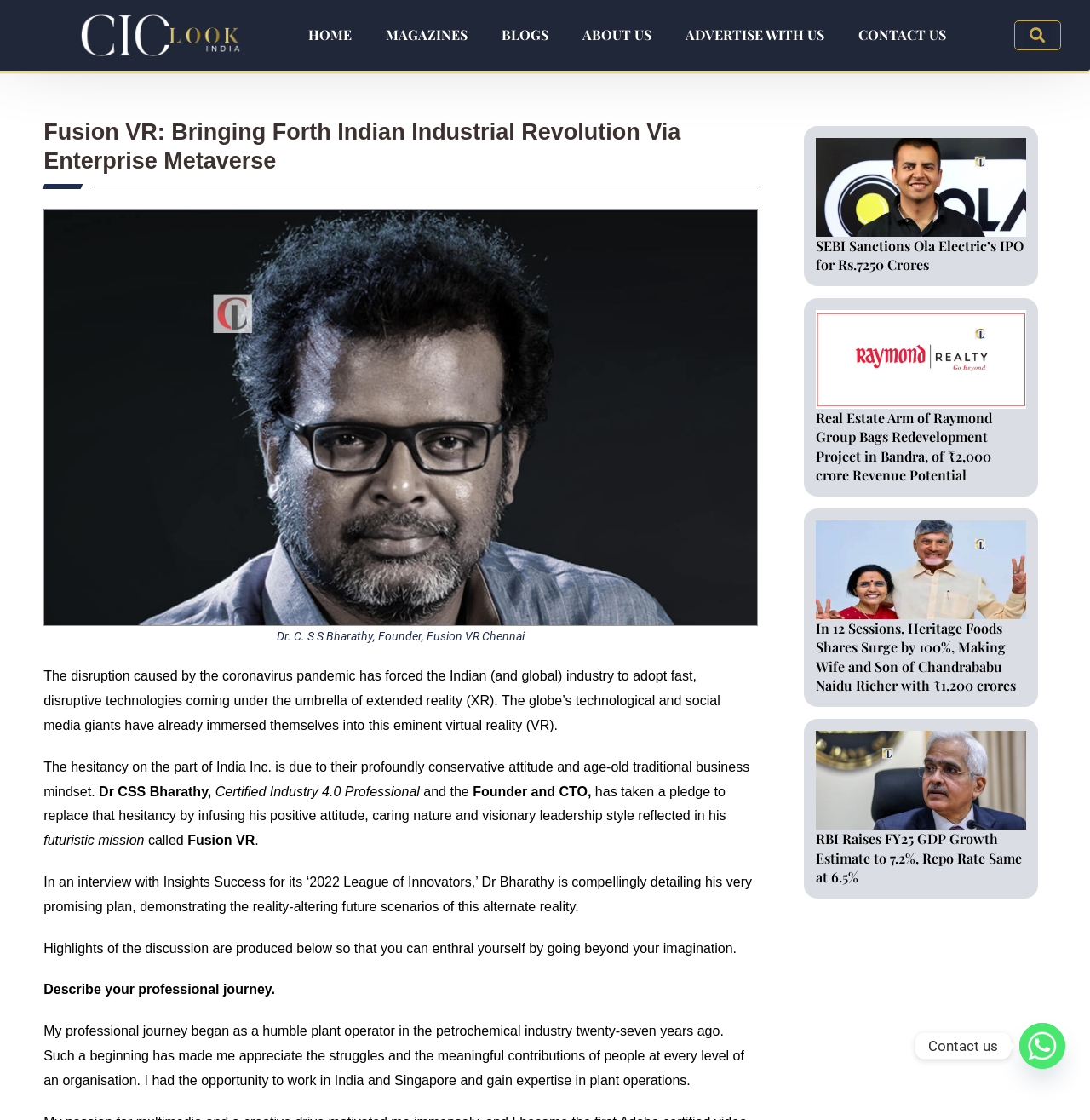Kindly provide the bounding box coordinates of the section you need to click on to fulfill the given instruction: "Search for something".

[0.931, 0.019, 0.973, 0.044]